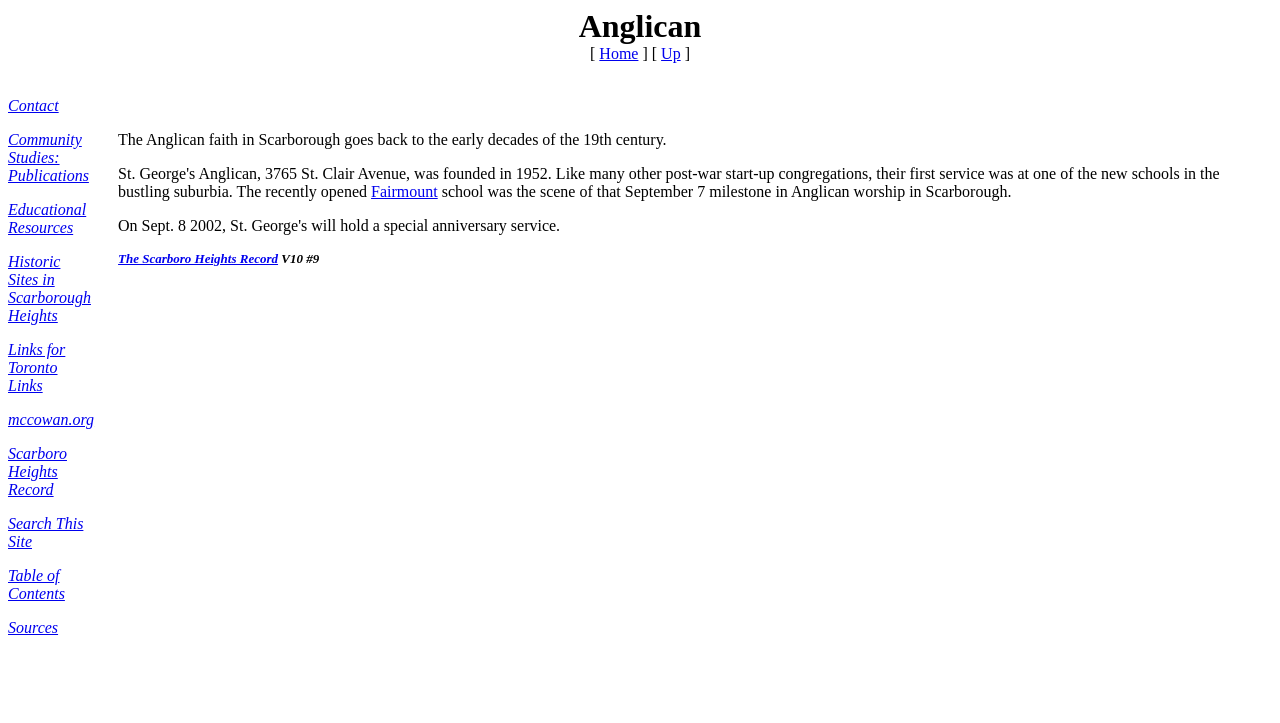Please provide the bounding box coordinates for the element that needs to be clicked to perform the following instruction: "Sort messages by date". The coordinates should be given as four float numbers between 0 and 1, i.e., [left, top, right, bottom].

None